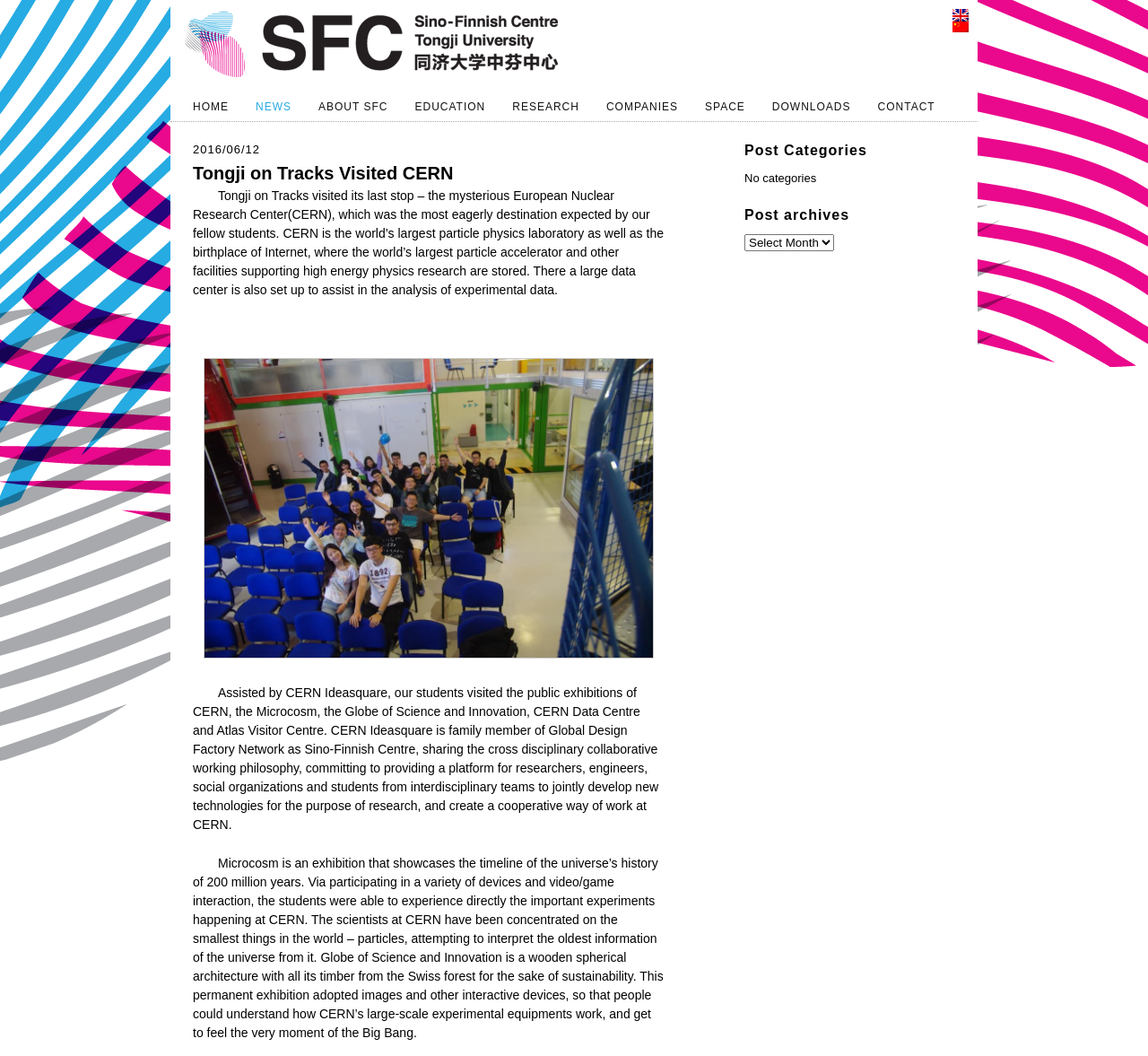Please provide a one-word or phrase answer to the question: 
What is the name of the network that Sino-Finnish Centre is a part of?

Global Design Factory Network